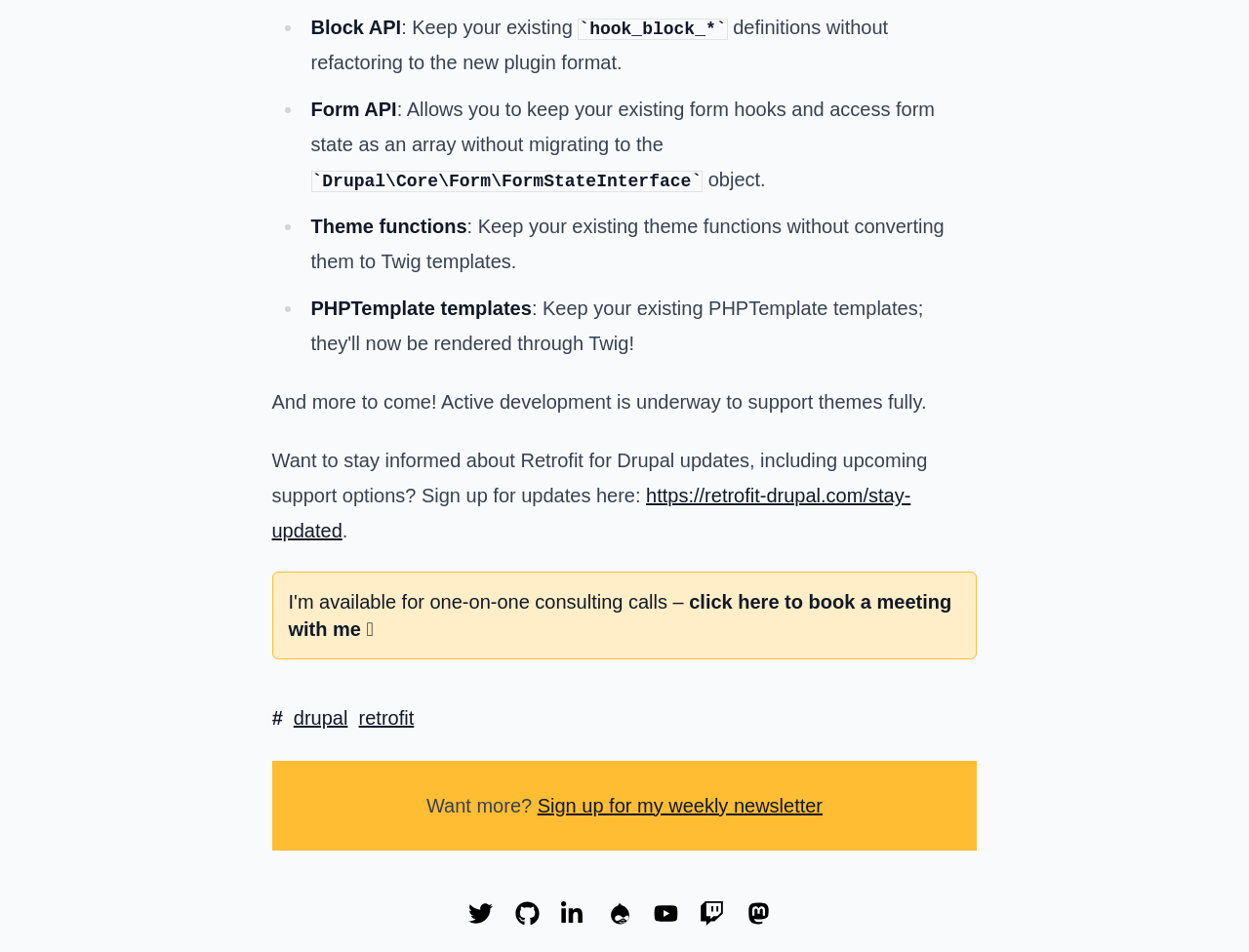Answer the question in one word or a short phrase:
How can users stay informed about Retrofit for Drupal updates?

Sign up for updates